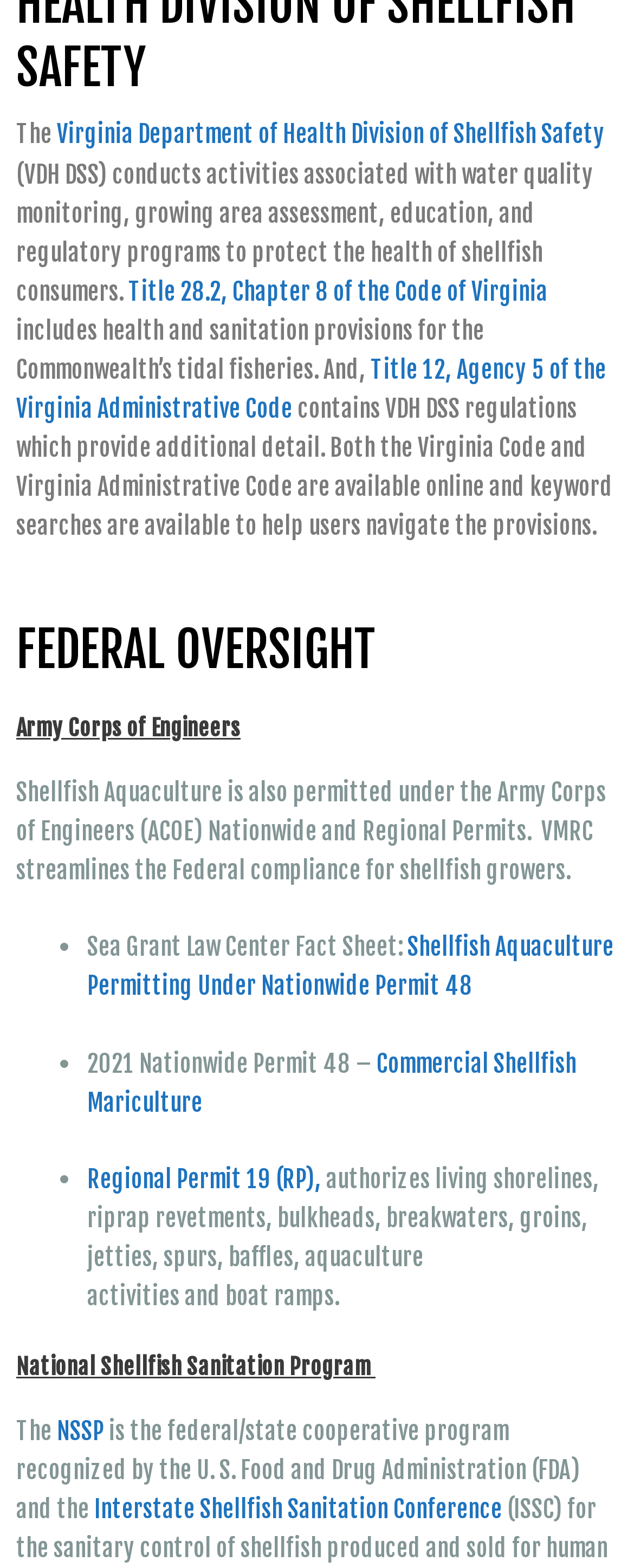Please specify the bounding box coordinates of the clickable section necessary to execute the following command: "Read about Title 28.2, Chapter 8 of the Code of Virginia".

[0.203, 0.176, 0.864, 0.196]